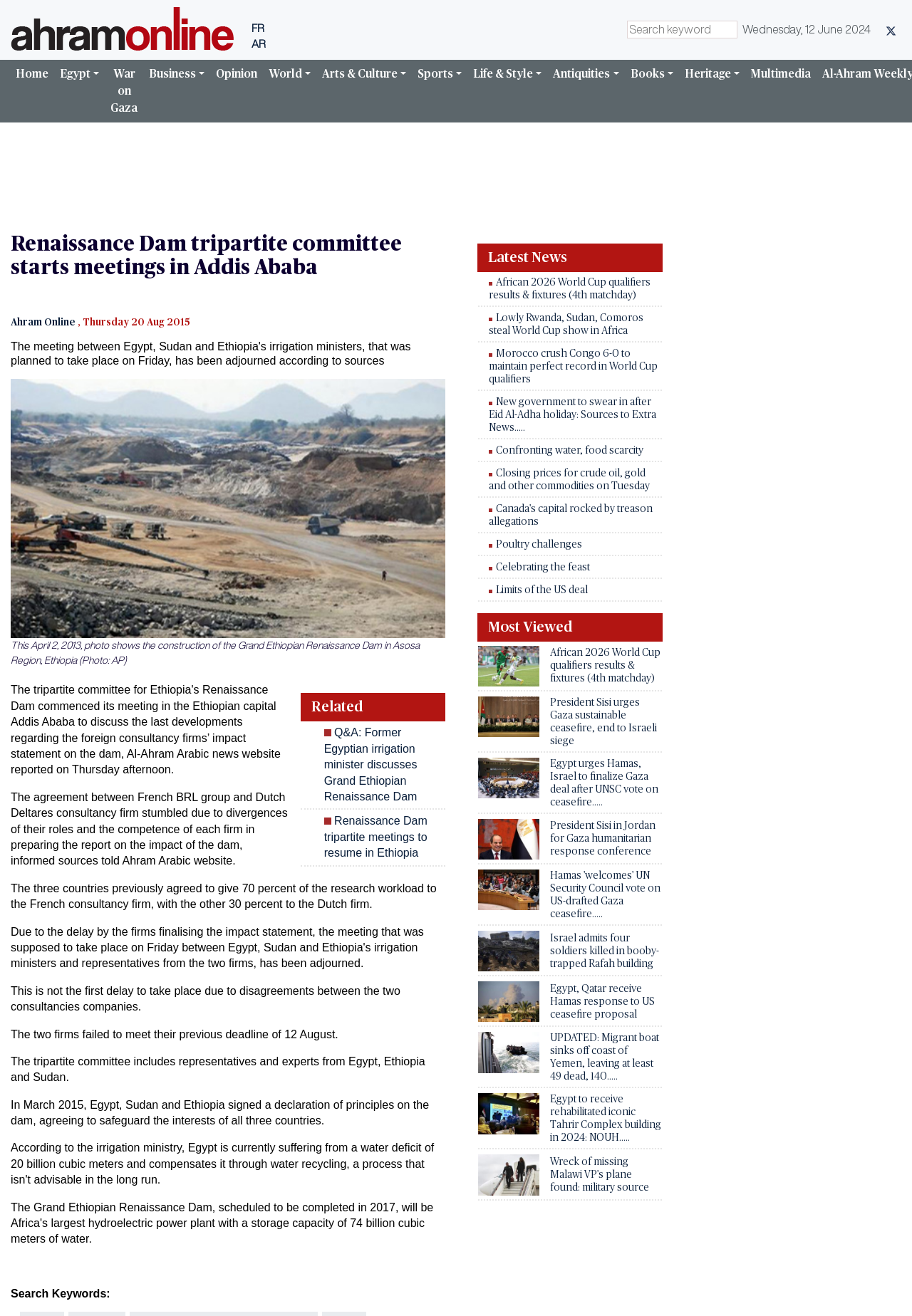Please identify the bounding box coordinates of the element I need to click to follow this instruction: "Search for a keyword".

[0.688, 0.016, 0.809, 0.029]